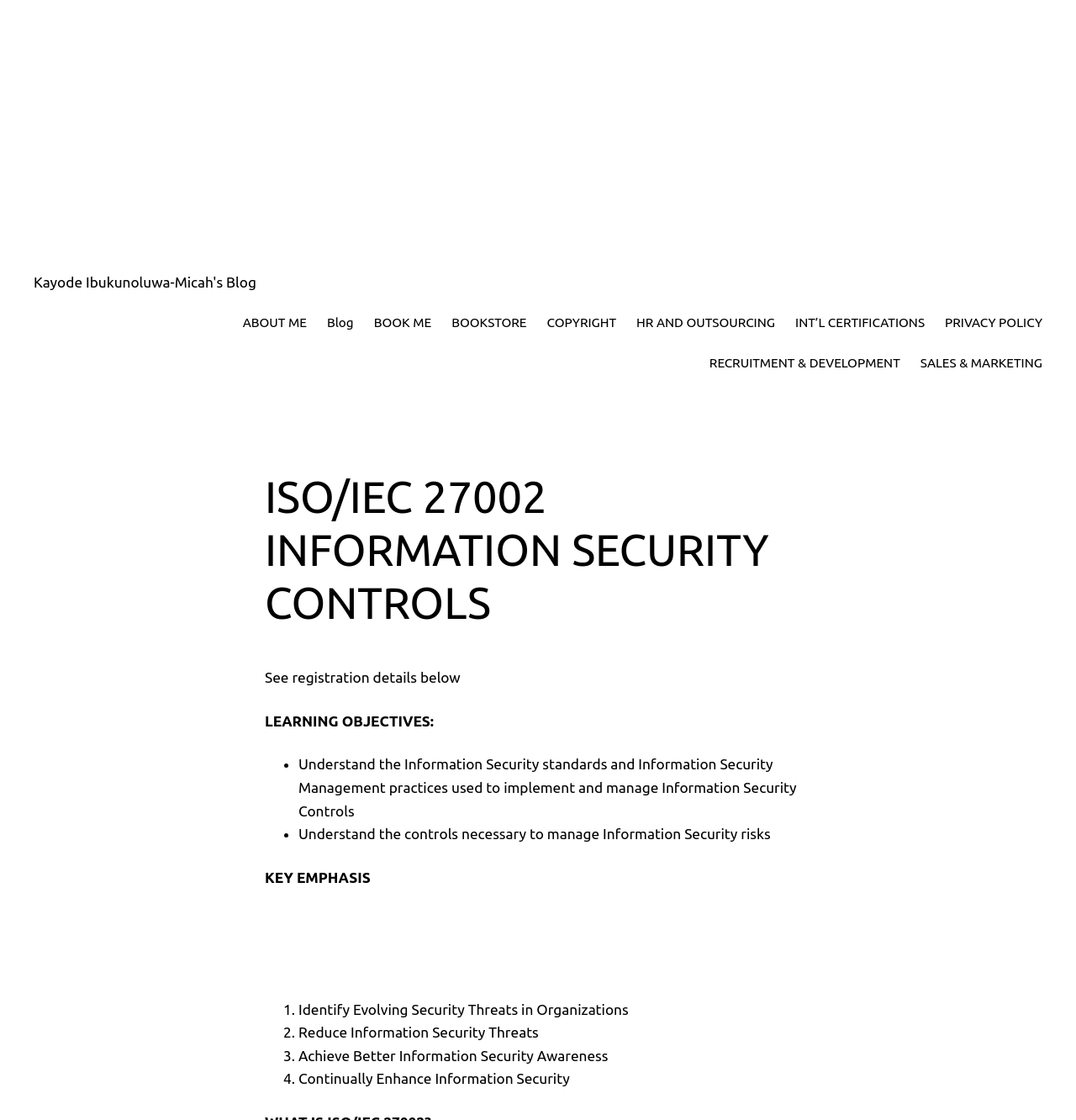Identify the bounding box coordinates necessary to click and complete the given instruction: "Click on Kayode Ibukunoluwa-Micah's Blog".

[0.031, 0.244, 0.238, 0.259]